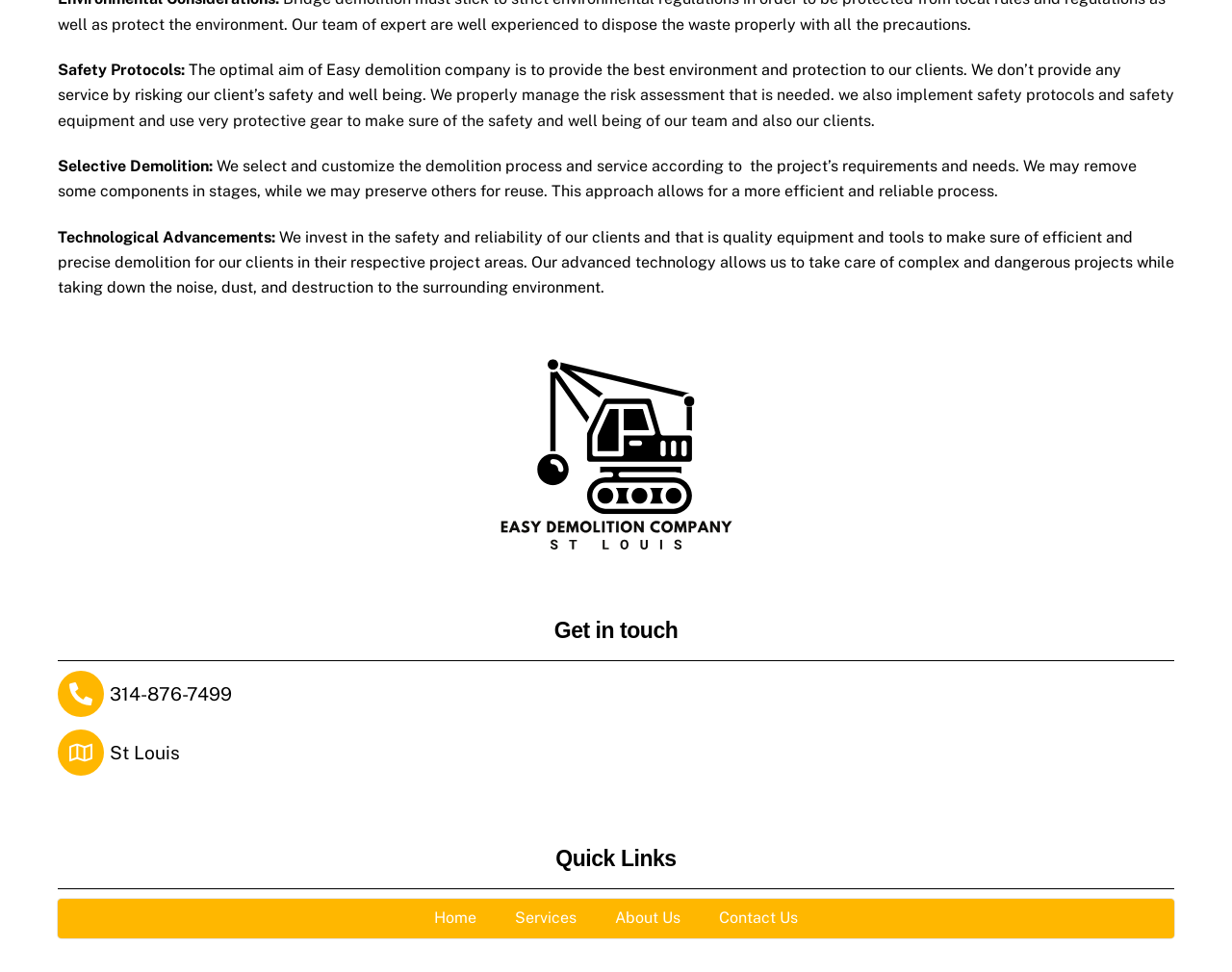What is the purpose of selective demolition?
Look at the image and respond with a one-word or short phrase answer.

Efficient and reliable process